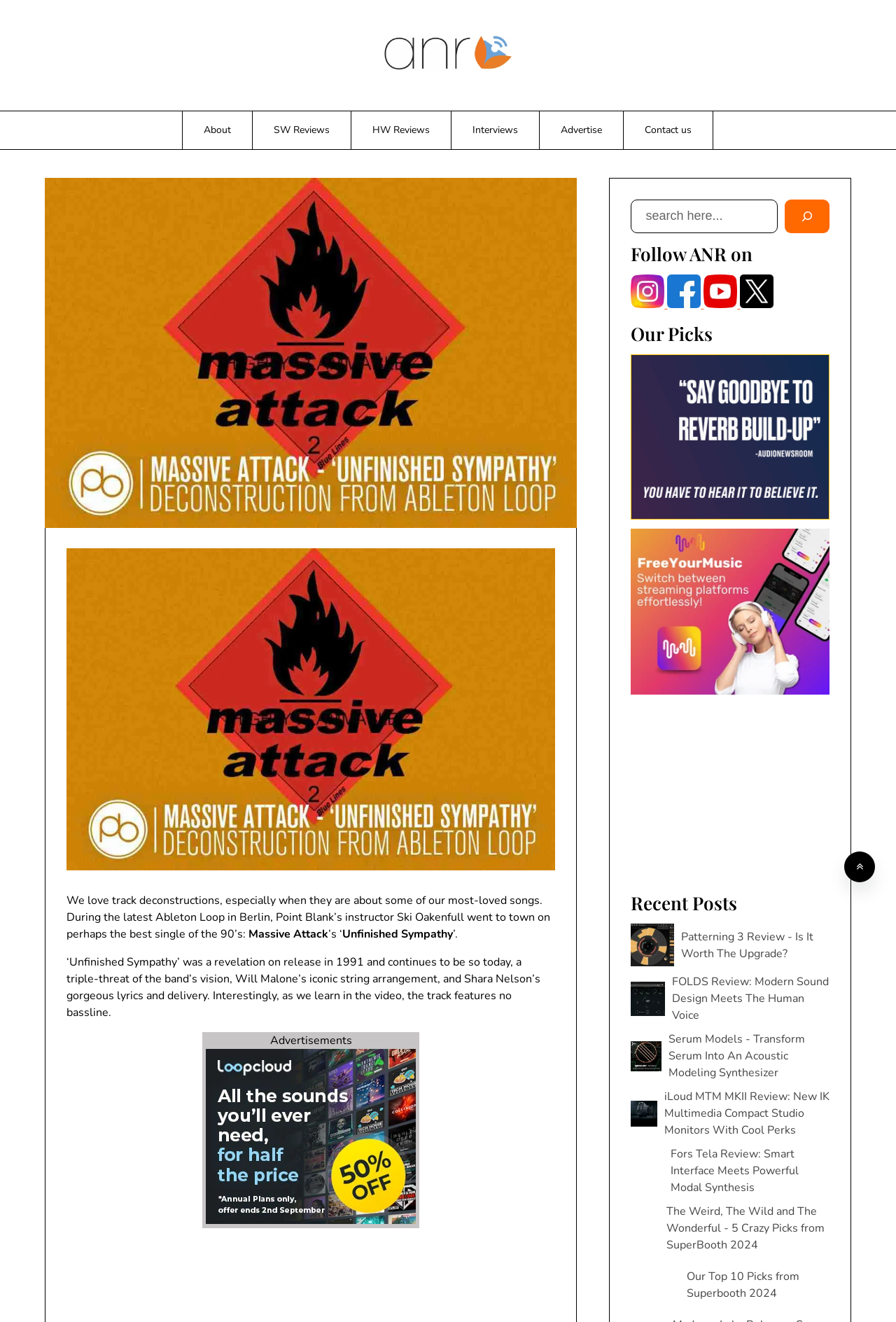Please identify the bounding box coordinates of the area that needs to be clicked to fulfill the following instruction: "View the 'Patterning 3 Review - Is It Worth The Upgrade?' post."

[0.704, 0.699, 0.926, 0.731]